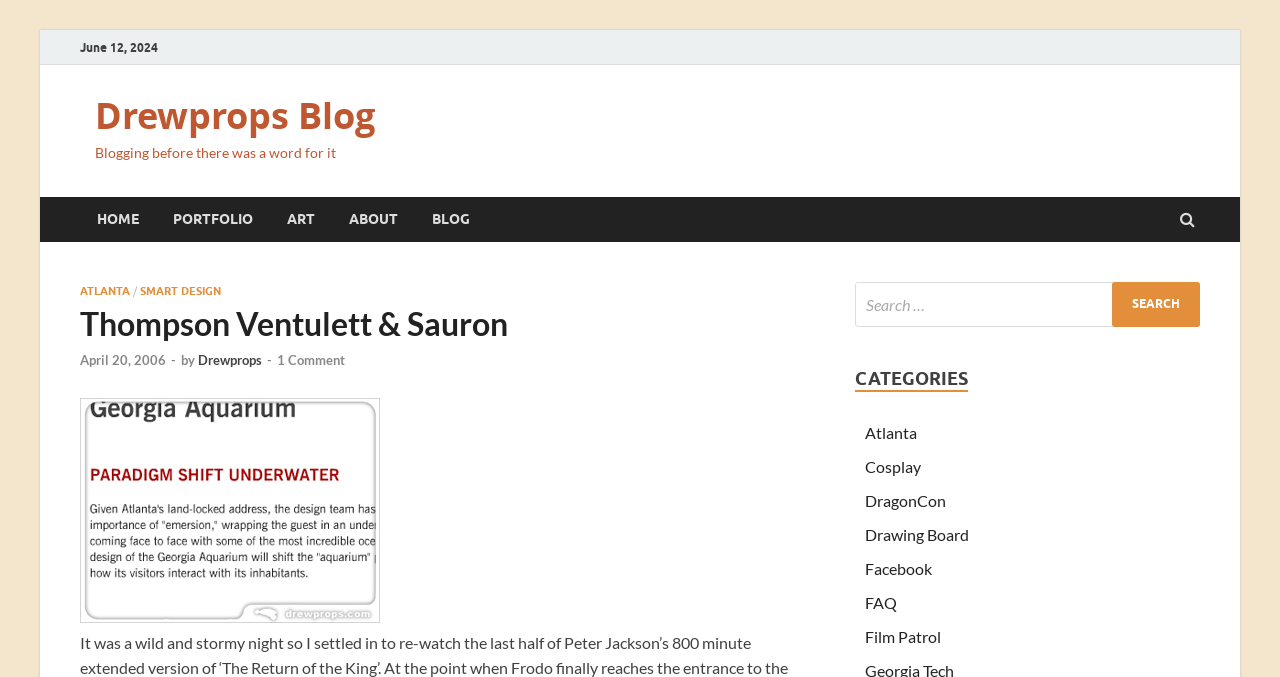Determine the bounding box coordinates of the clickable region to carry out the instruction: "Read the 'Thompson Ventulett & Sauron' article".

[0.062, 0.451, 0.637, 0.508]